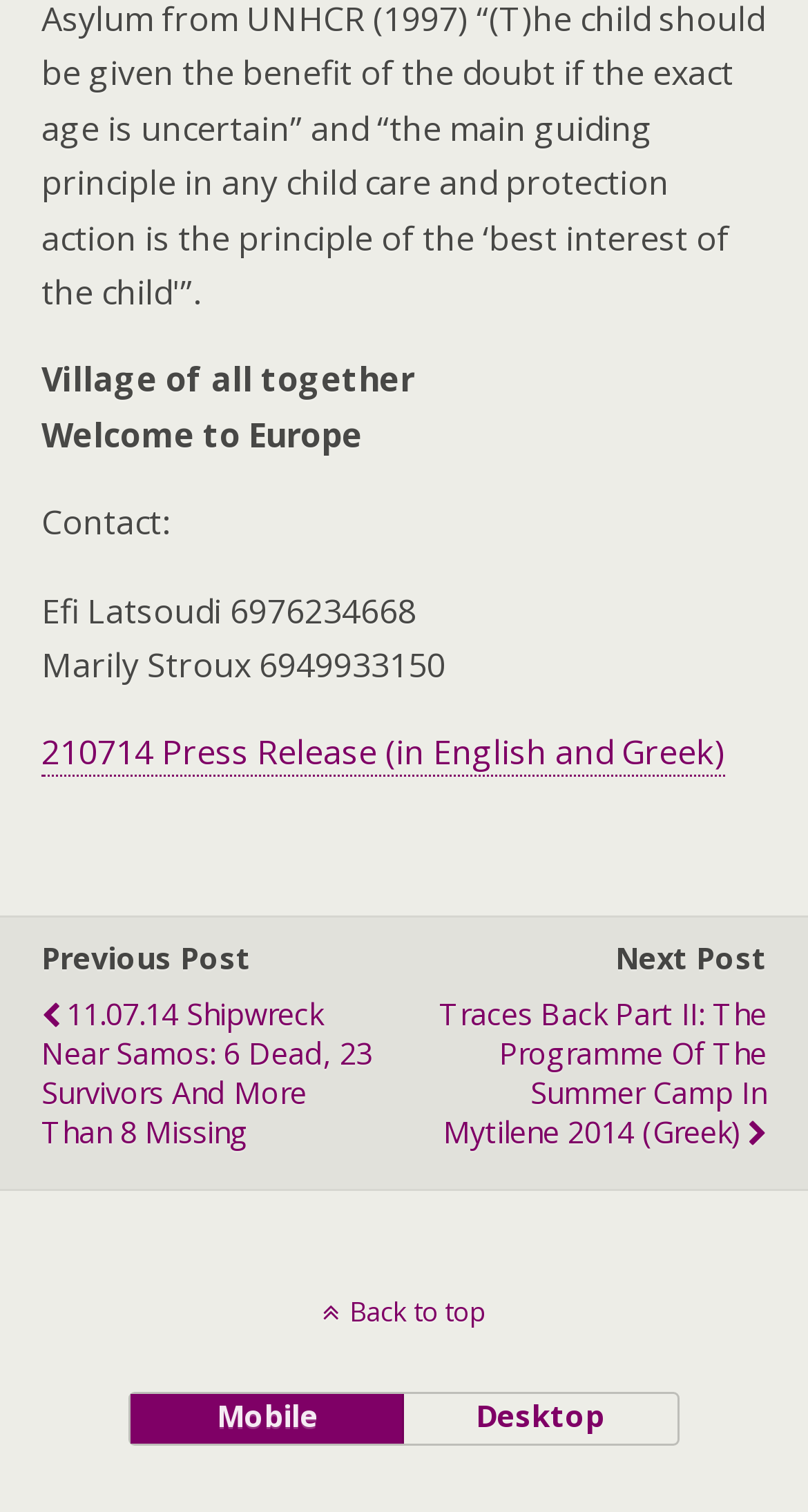How many contact persons are listed?
Using the image, respond with a single word or phrase.

2